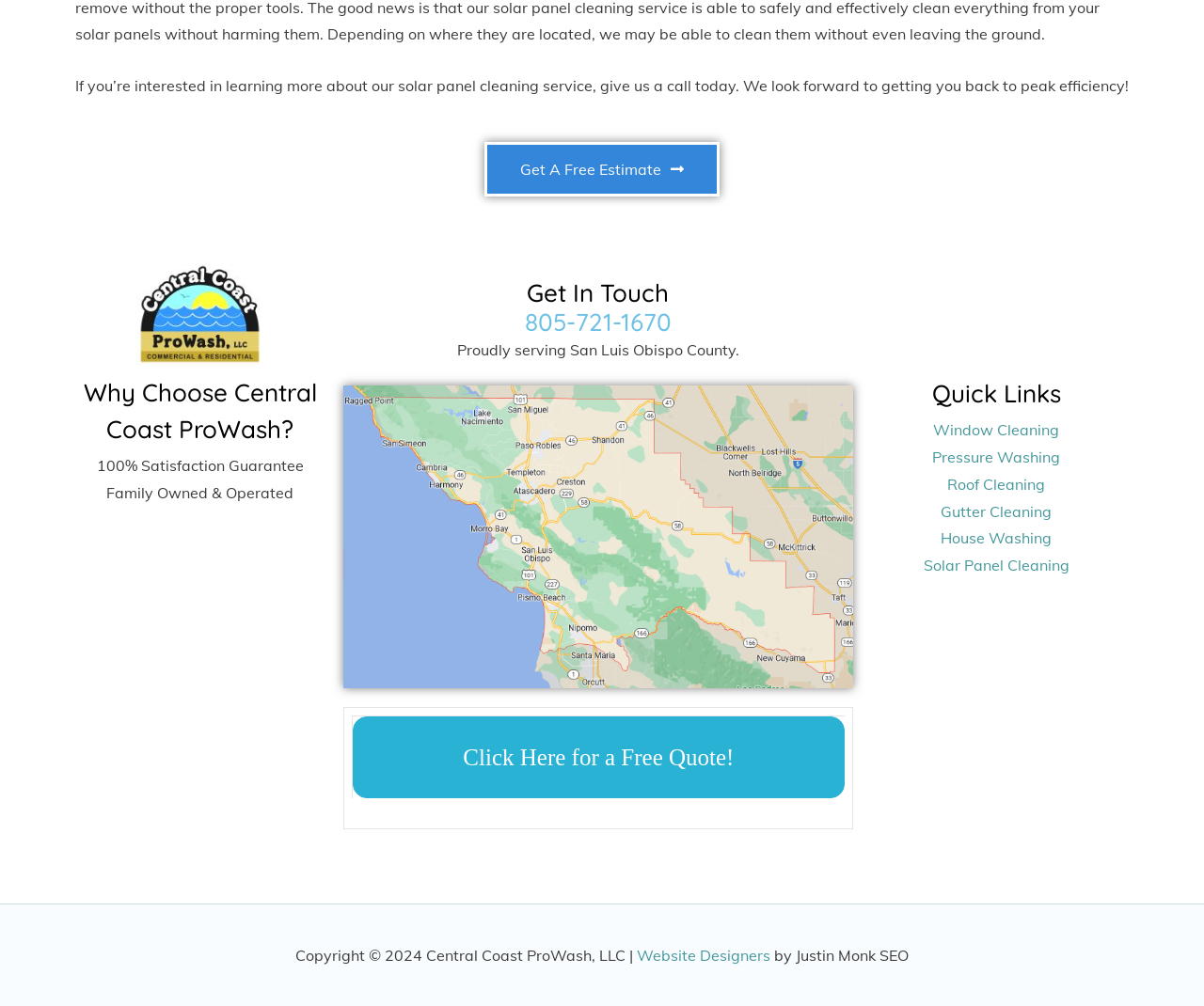Find the bounding box coordinates of the element's region that should be clicked in order to follow the given instruction: "Visit the website designers". The coordinates should consist of four float numbers between 0 and 1, i.e., [left, top, right, bottom].

[0.529, 0.94, 0.64, 0.959]